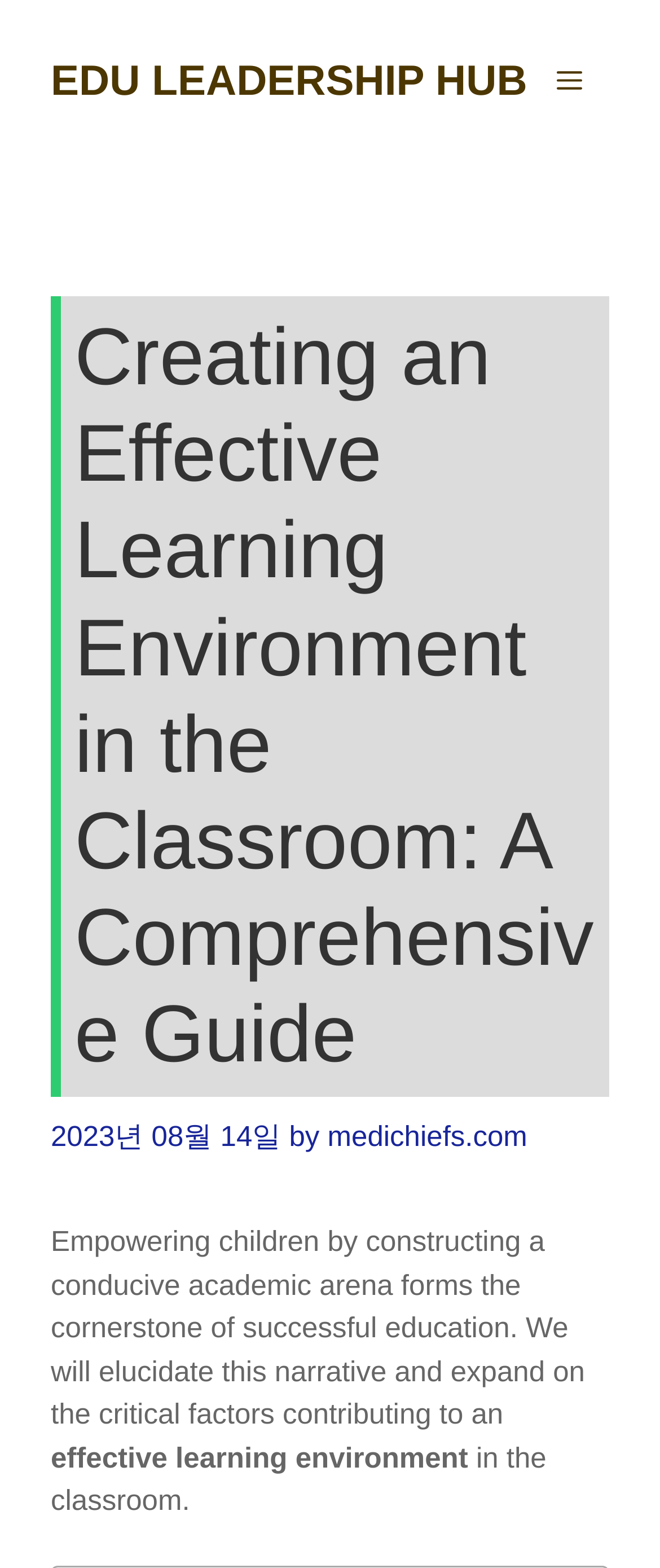What is the main heading displayed on the webpage? Please provide the text.

Creating an Effective Learning Environment in the Classroom: A Comprehensive Guide